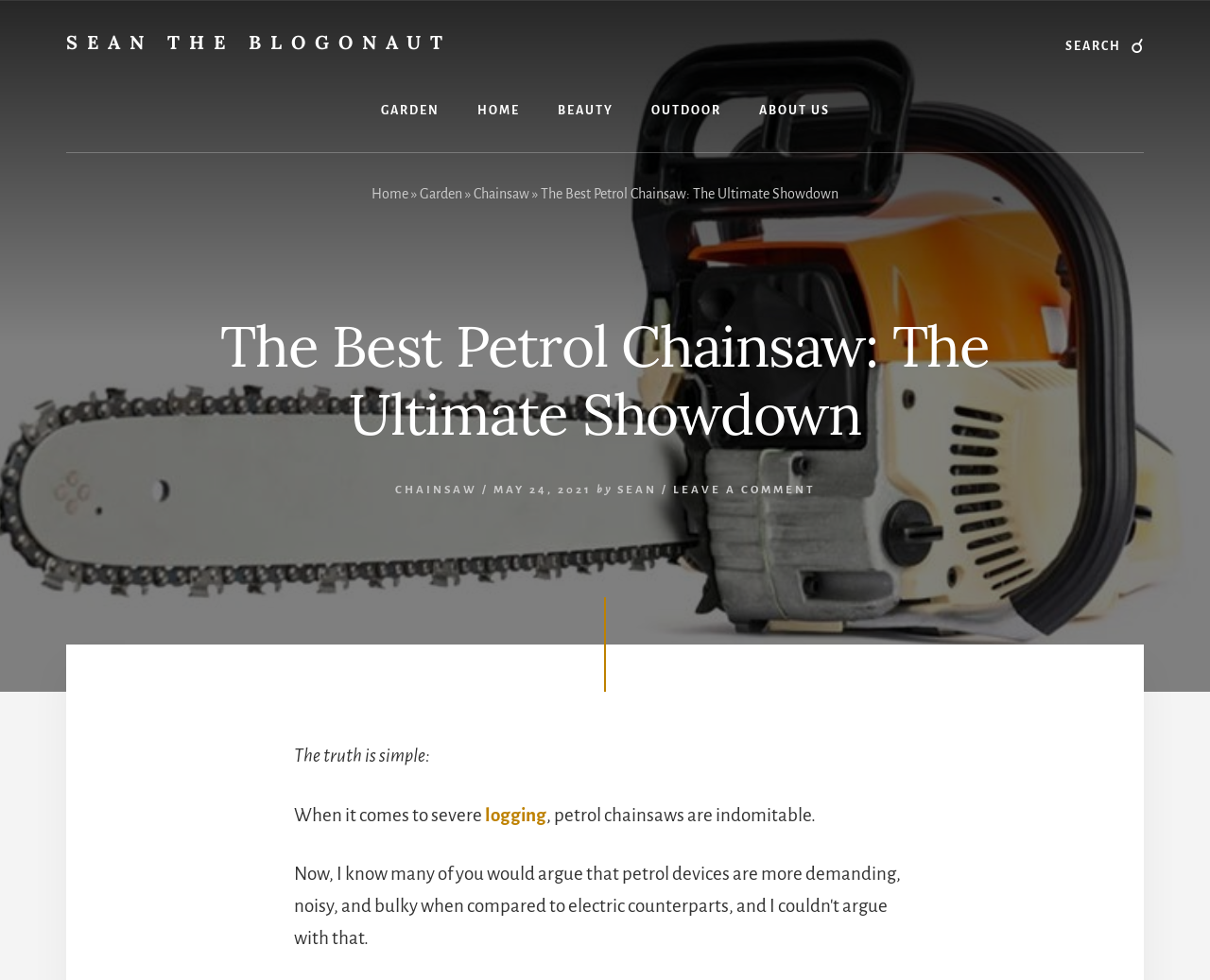Locate the bounding box coordinates of the element that needs to be clicked to carry out the instruction: "Go to the GARDEN page". The coordinates should be given as four float numbers ranging from 0 to 1, i.e., [left, top, right, bottom].

[0.299, 0.072, 0.379, 0.155]